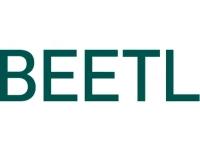Please give a one-word or short phrase response to the following question: 
What is the font style of the word 'BEETL'?

Bold and modern